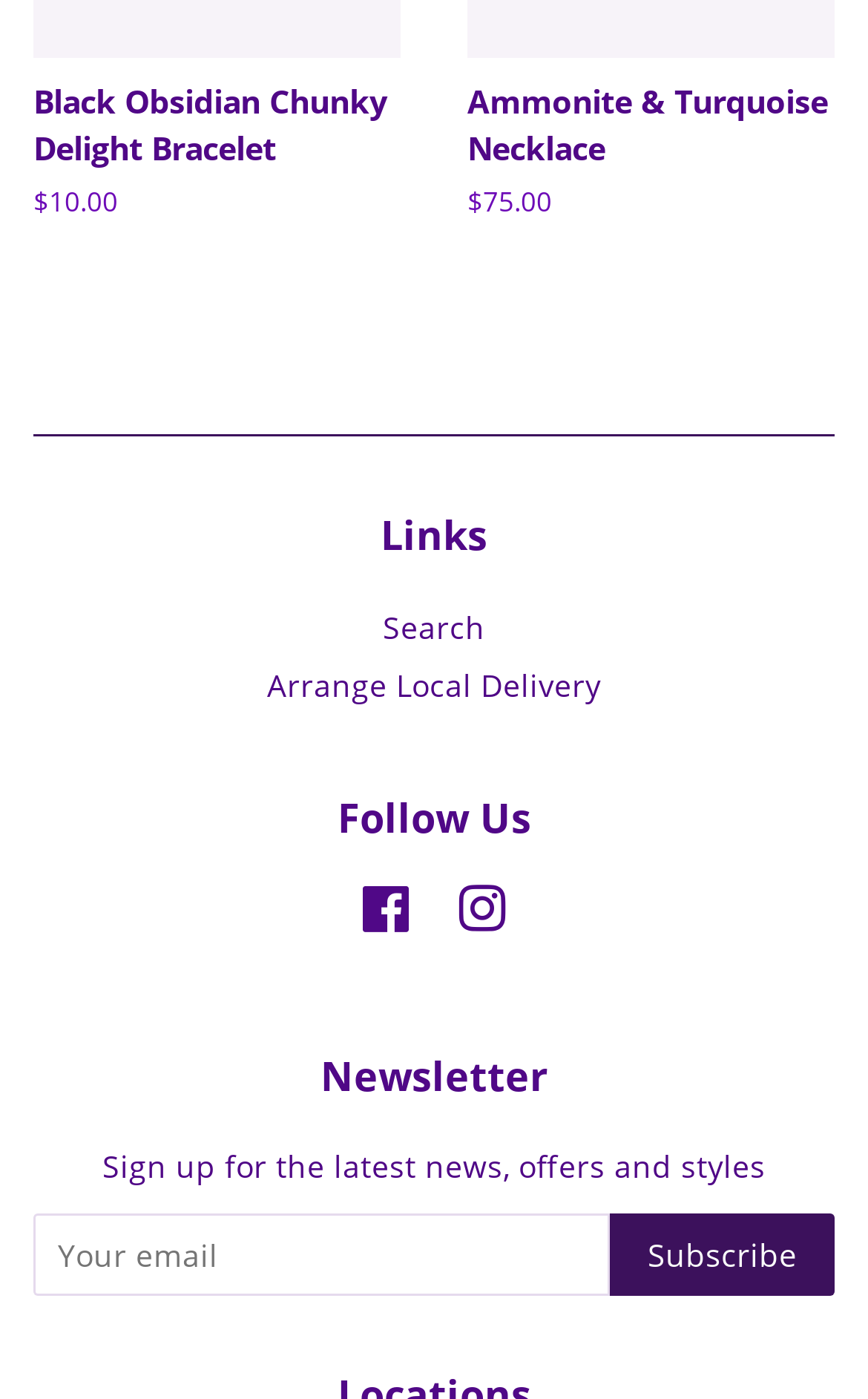What is the button below the textbox for?
Using the screenshot, give a one-word or short phrase answer.

Subscribe